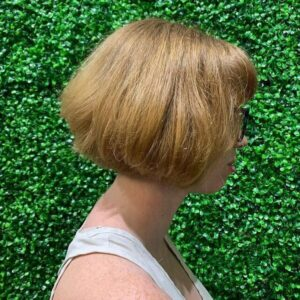What is the background of the image? Examine the screenshot and reply using just one word or a brief phrase.

Lush green foliage